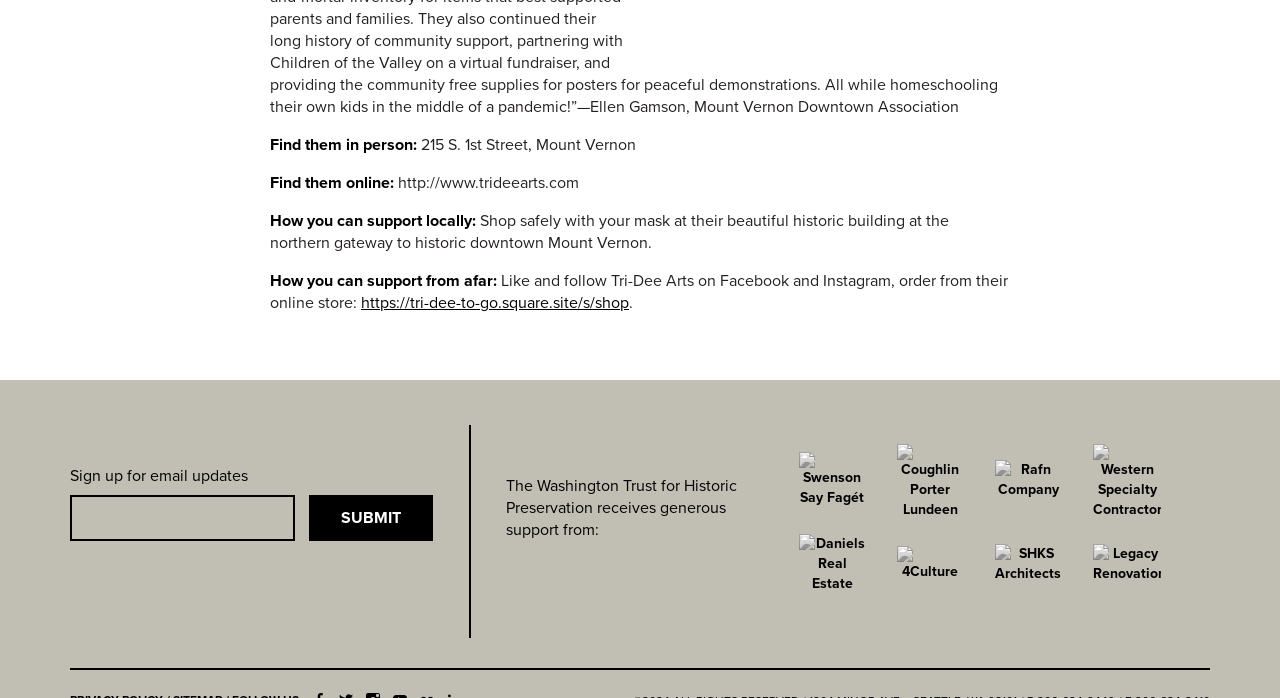Determine the bounding box coordinates for the element that should be clicked to follow this instruction: "Submit email update request". The coordinates should be given as four float numbers between 0 and 1, in the format [left, top, right, bottom].

[0.241, 0.615, 0.338, 0.681]